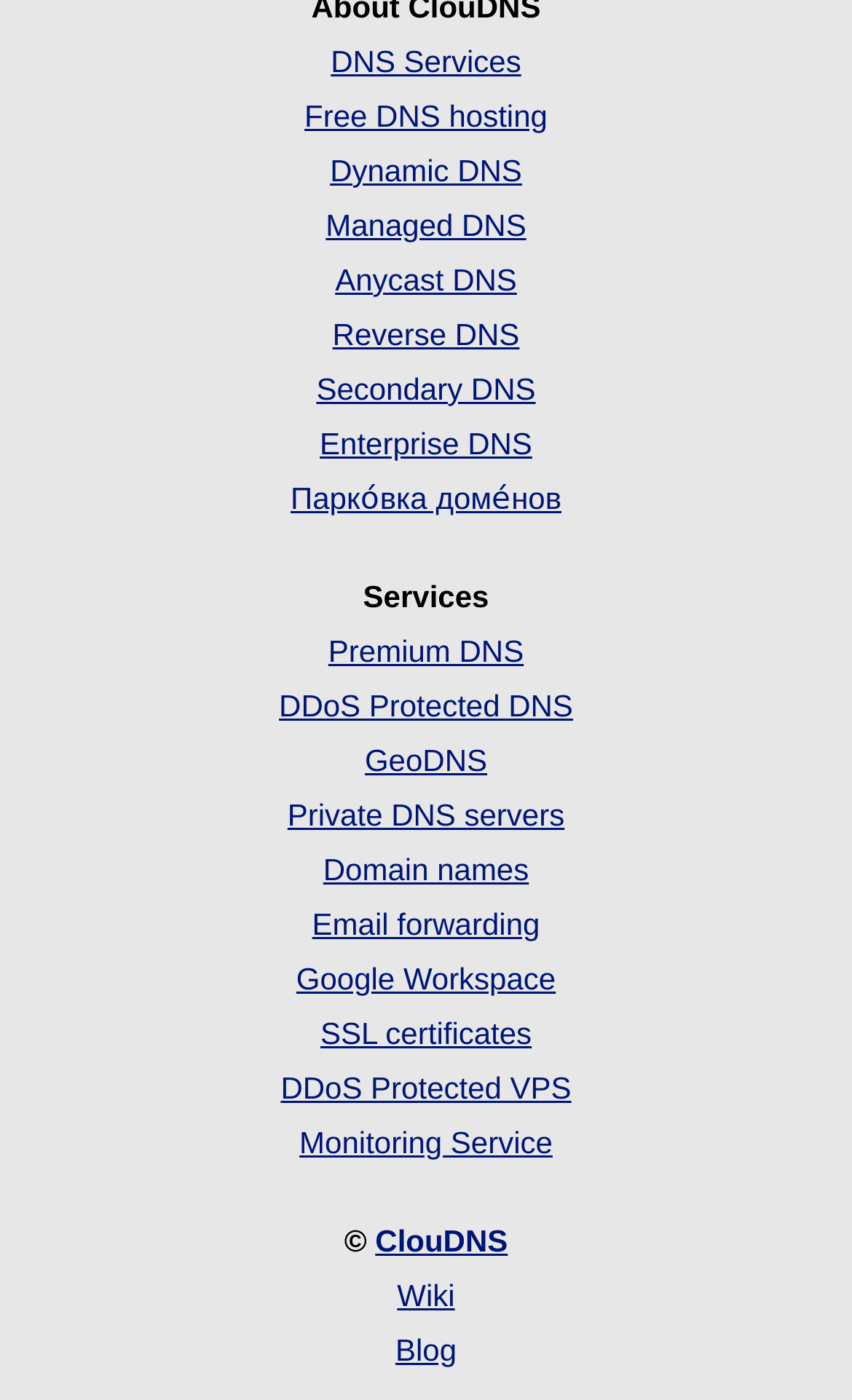Please specify the bounding box coordinates of the region to click in order to perform the following instruction: "View Premium DNS".

[0.385, 0.452, 0.615, 0.477]